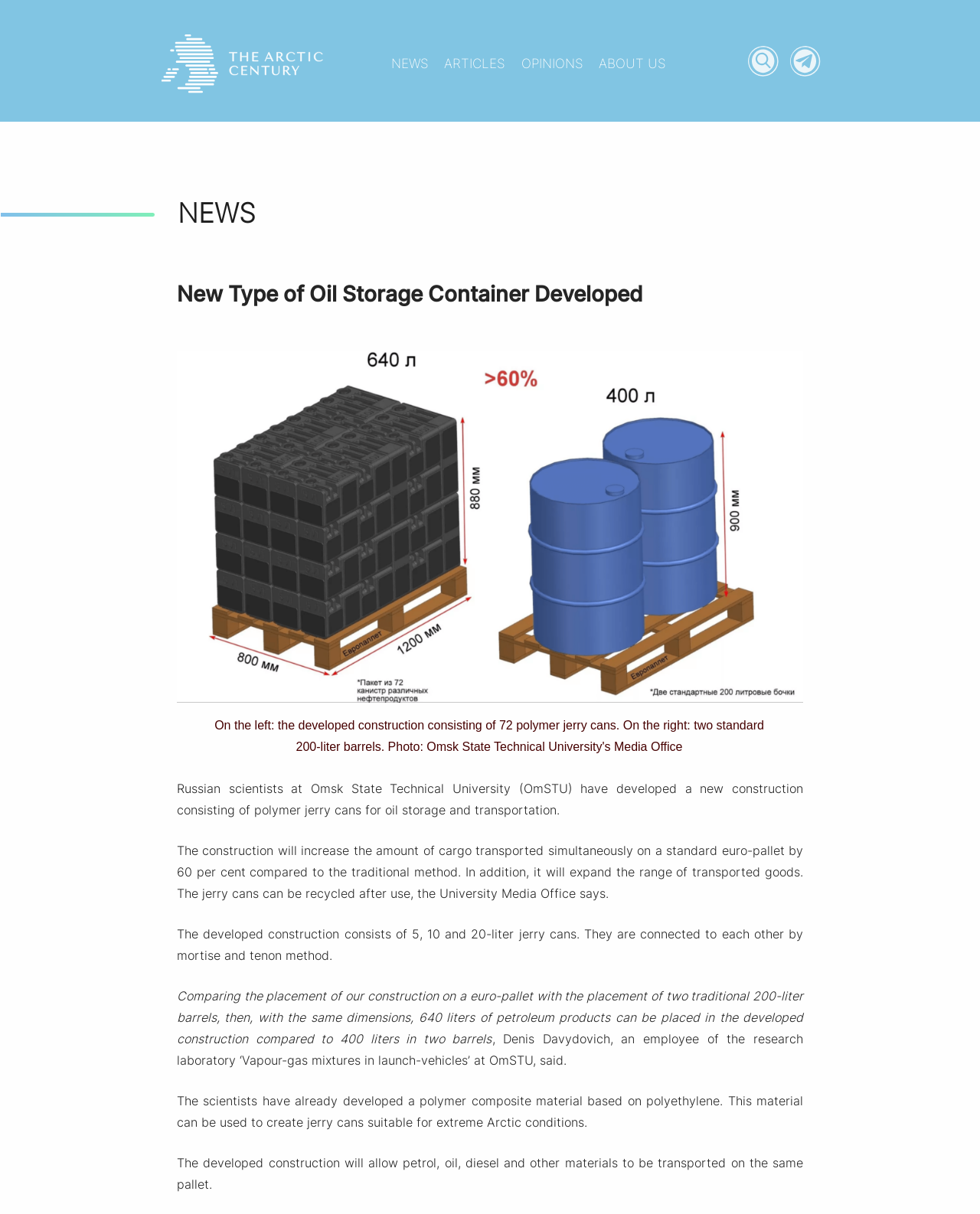Locate the bounding box of the UI element defined by this description: "About us". The coordinates should be given as four float numbers between 0 and 1, formatted as [left, top, right, bottom].

[0.611, 0.046, 0.68, 0.059]